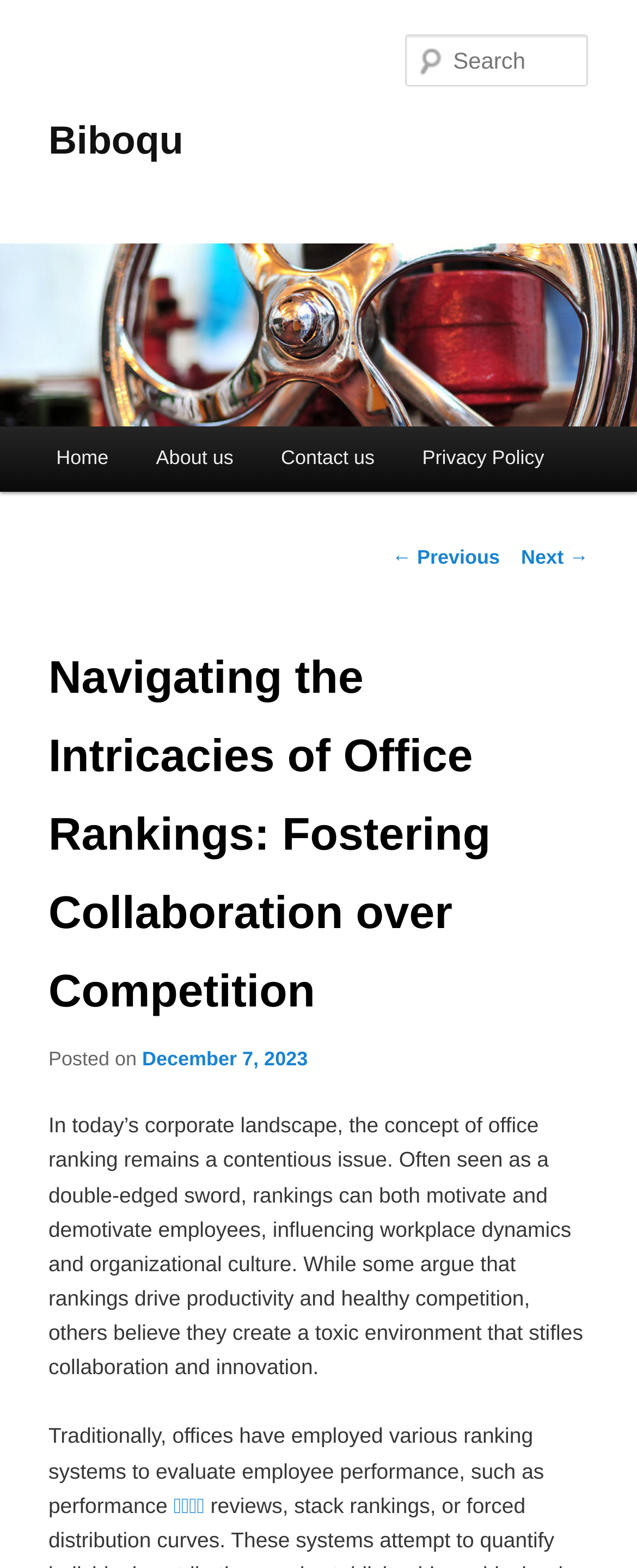Please determine the bounding box coordinates of the area that needs to be clicked to complete this task: 'Visit the about us page'. The coordinates must be four float numbers between 0 and 1, formatted as [left, top, right, bottom].

[0.208, 0.272, 0.404, 0.314]